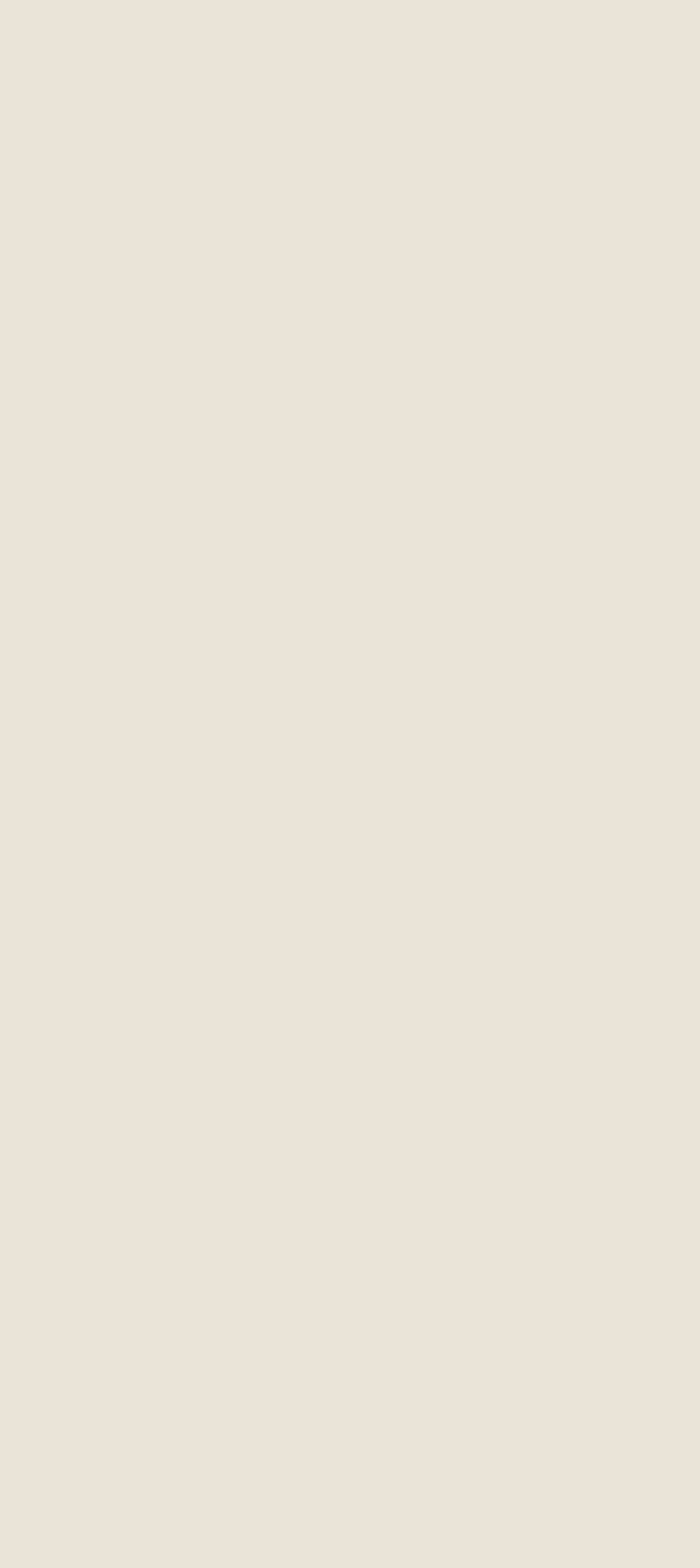What is the main topic of the webpage?
Refer to the image and answer the question using a single word or phrase.

Philosophy